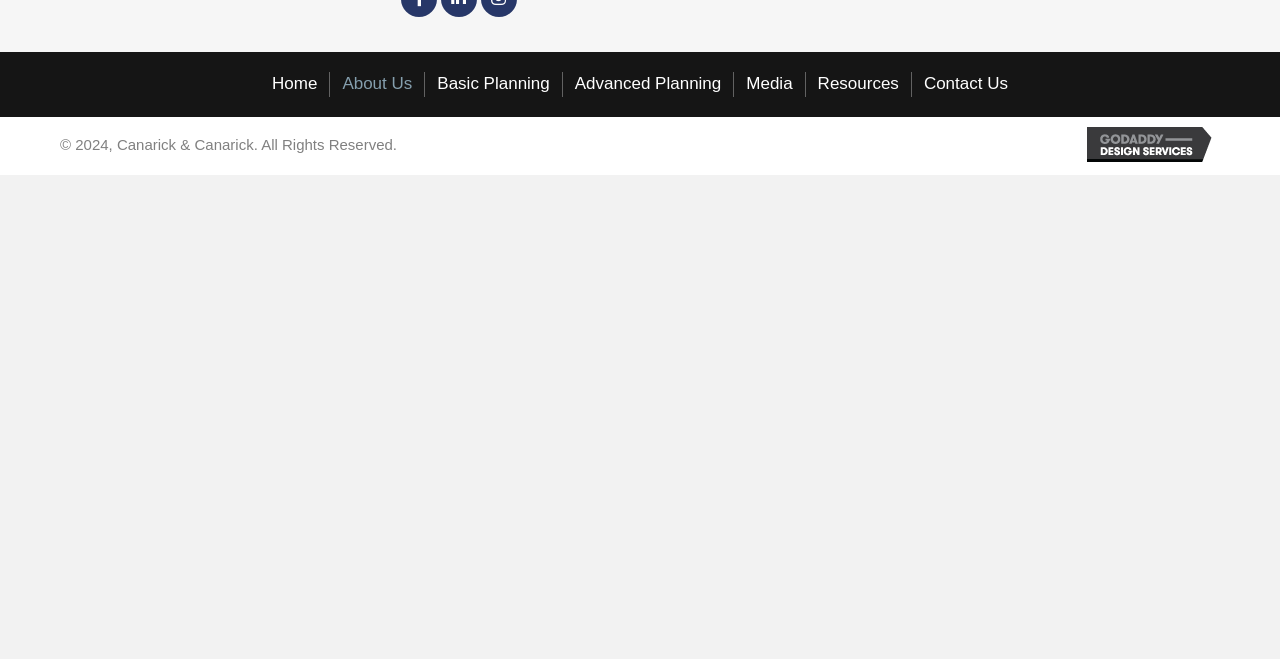Locate the bounding box of the UI element described by: "alt="GoDaddy Web Design"" in the given webpage screenshot.

[0.849, 0.938, 0.953, 0.964]